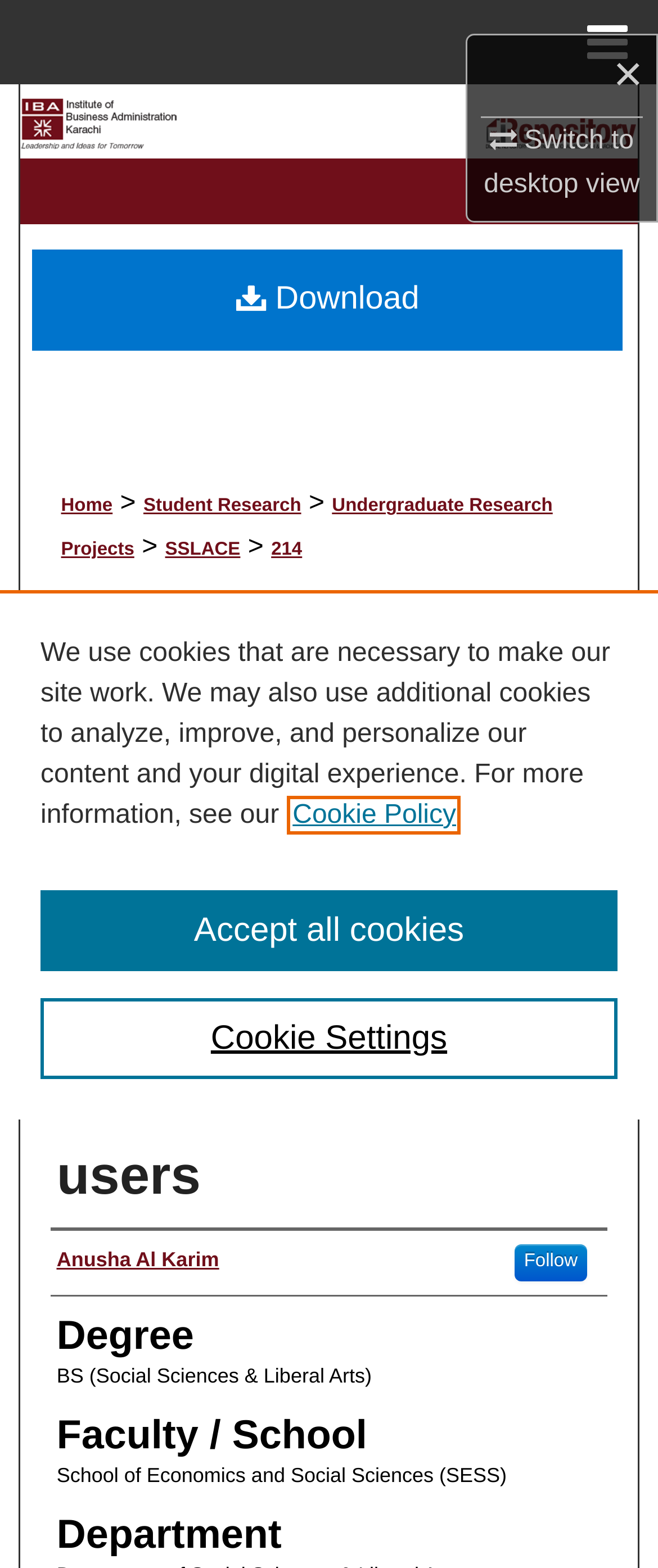Please determine the bounding box coordinates of the element to click in order to execute the following instruction: "Switch to desktop view". The coordinates should be four float numbers between 0 and 1, specified as [left, top, right, bottom].

[0.735, 0.077, 0.972, 0.127]